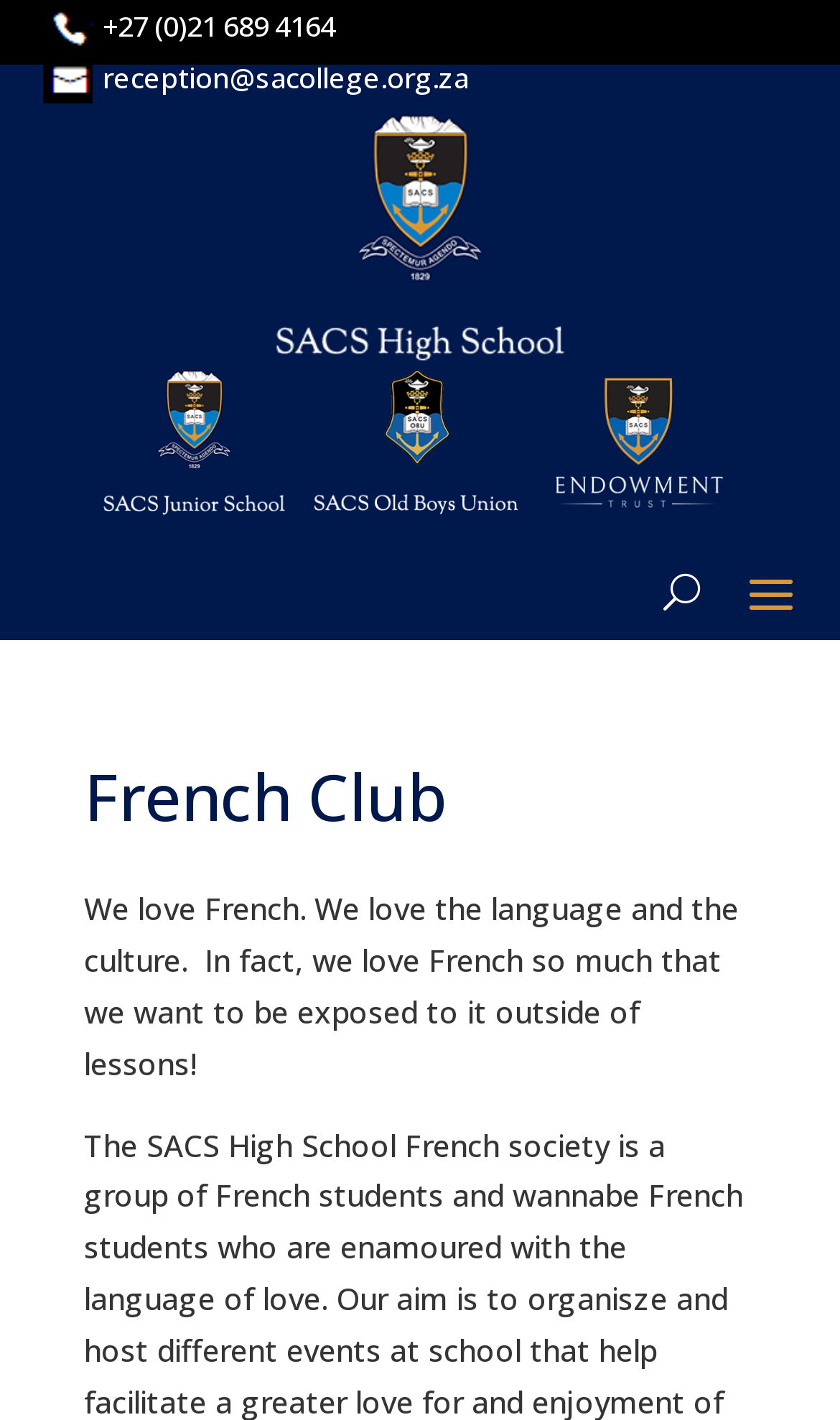Please provide a short answer using a single word or phrase for the question:
What is the purpose of the French Club?

To be exposed to French outside of lessons